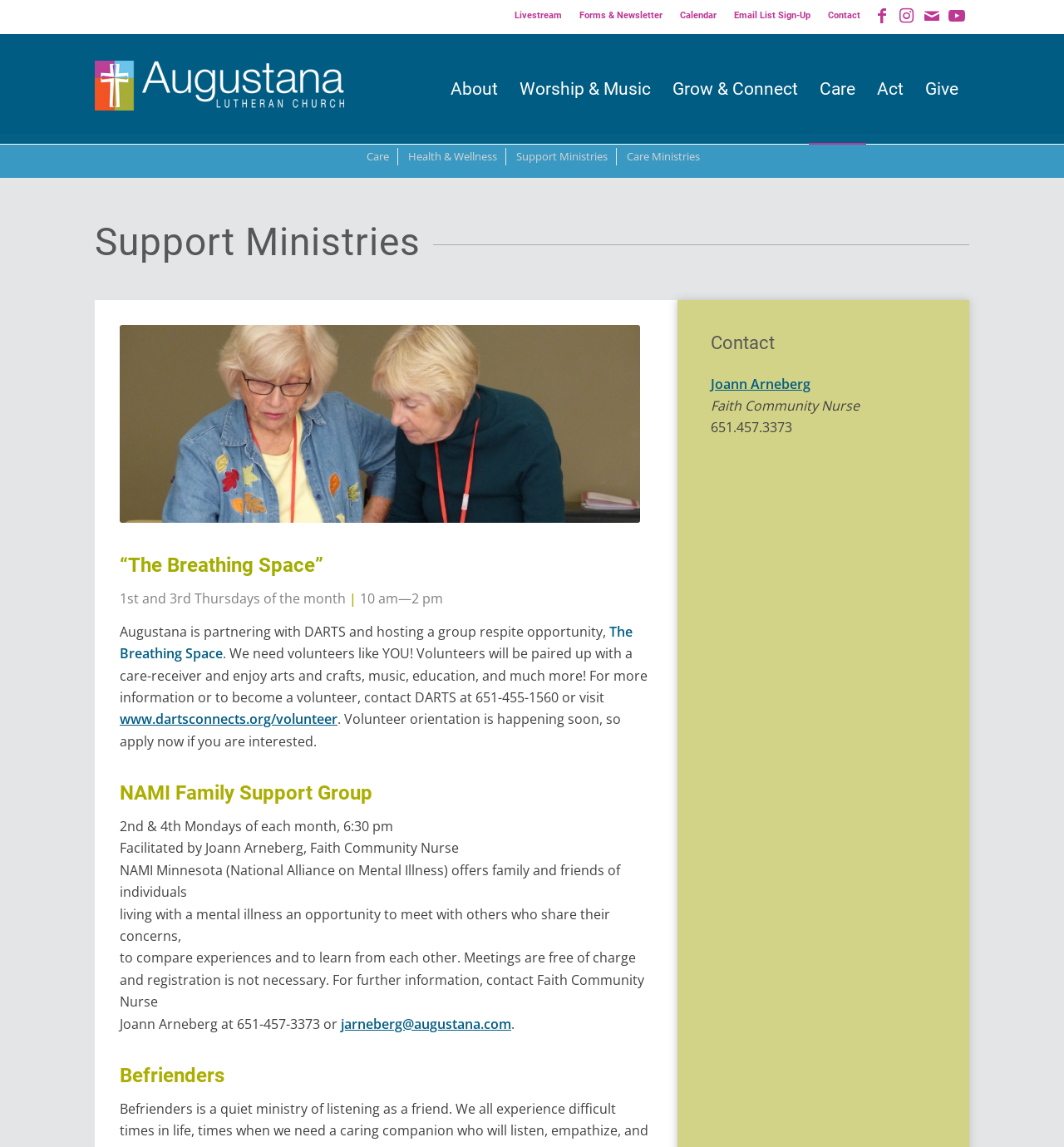What is the name of the church?
Could you answer the question in a detailed manner, providing as much information as possible?

I found the name of the church by looking at the link 'Augustana Lutheran Church' which is located at the top of the webpage, and also by examining the image with the same name.